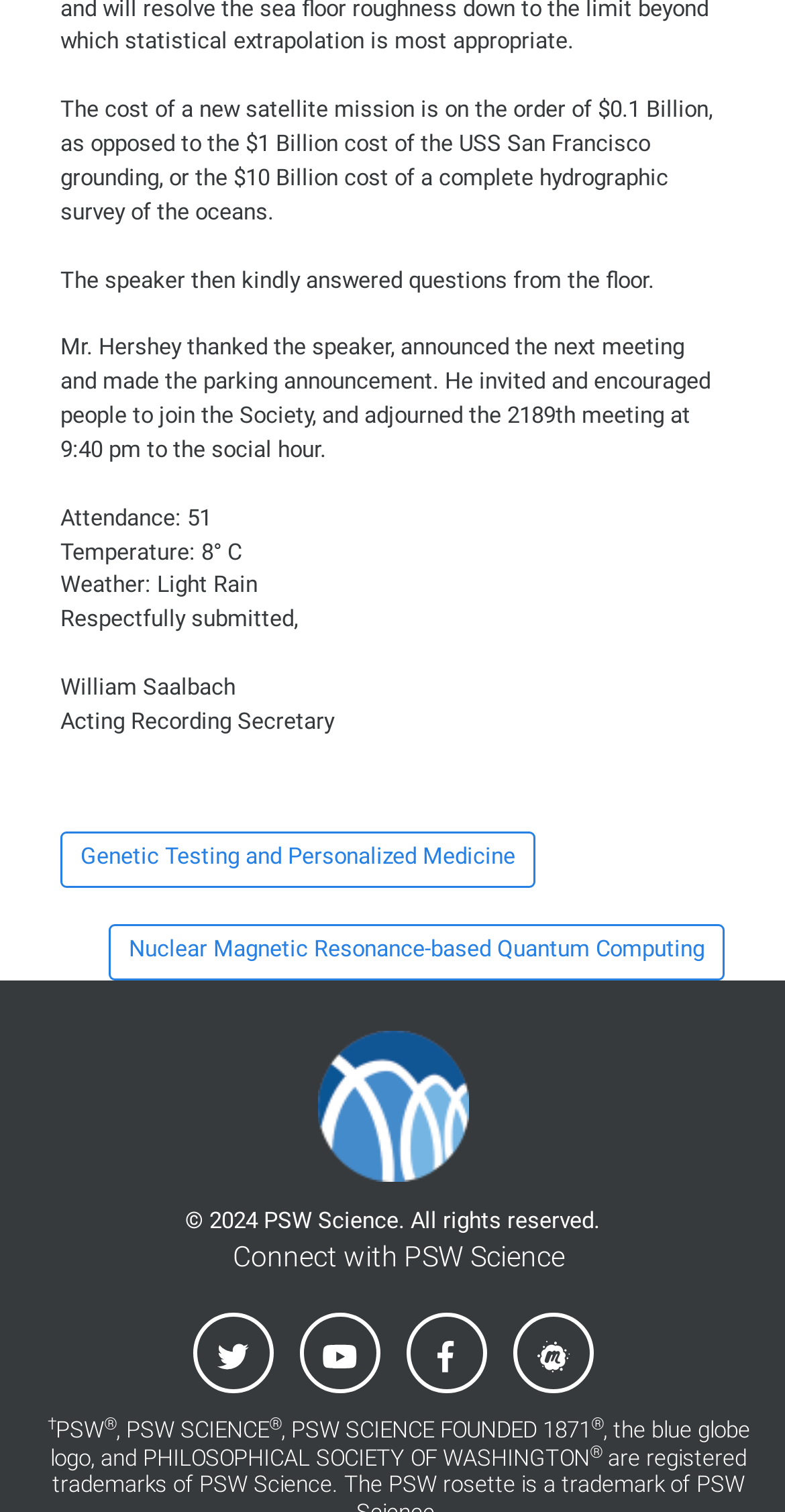Bounding box coordinates are specified in the format (top-left x, top-left y, bottom-right x, bottom-right y). All values are floating point numbers bounded between 0 and 1. Please provide the bounding box coordinate of the region this sentence describes: PSW Science

[0.336, 0.798, 0.508, 0.816]